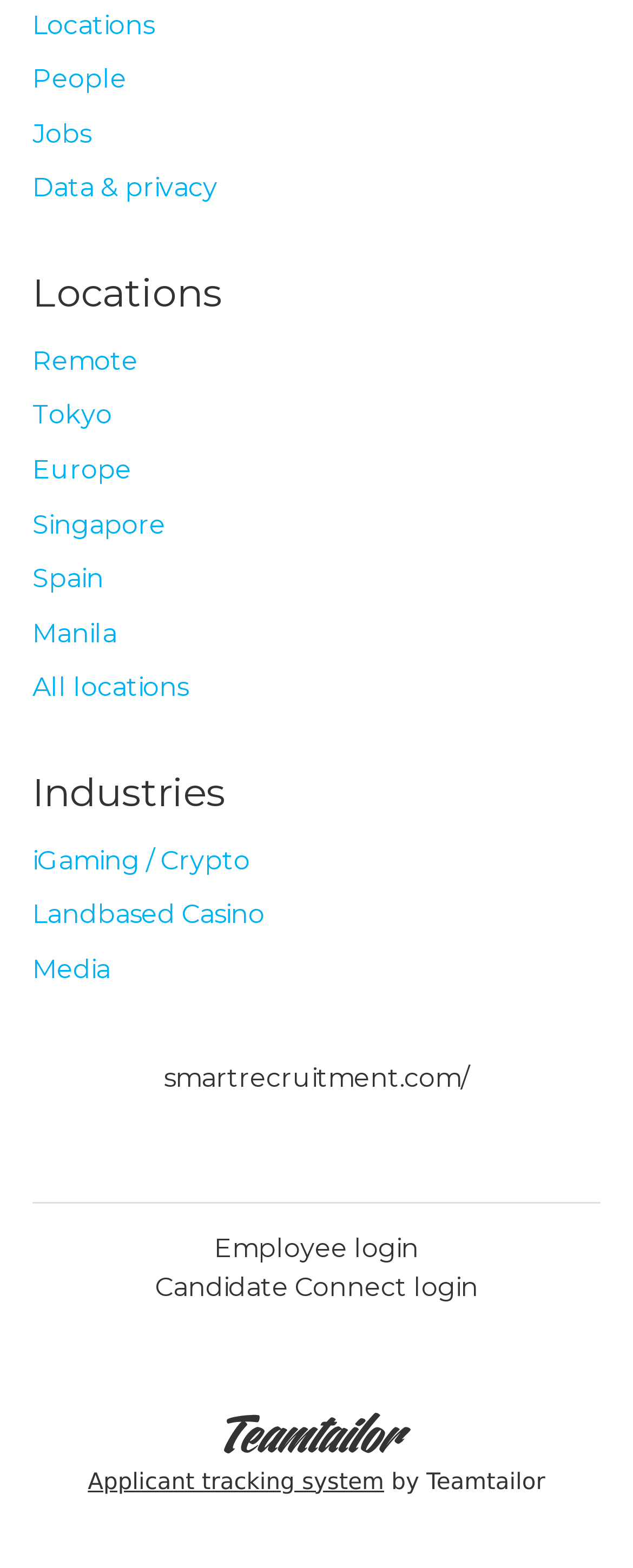How many location options are available? Based on the image, give a response in one word or a short phrase.

7